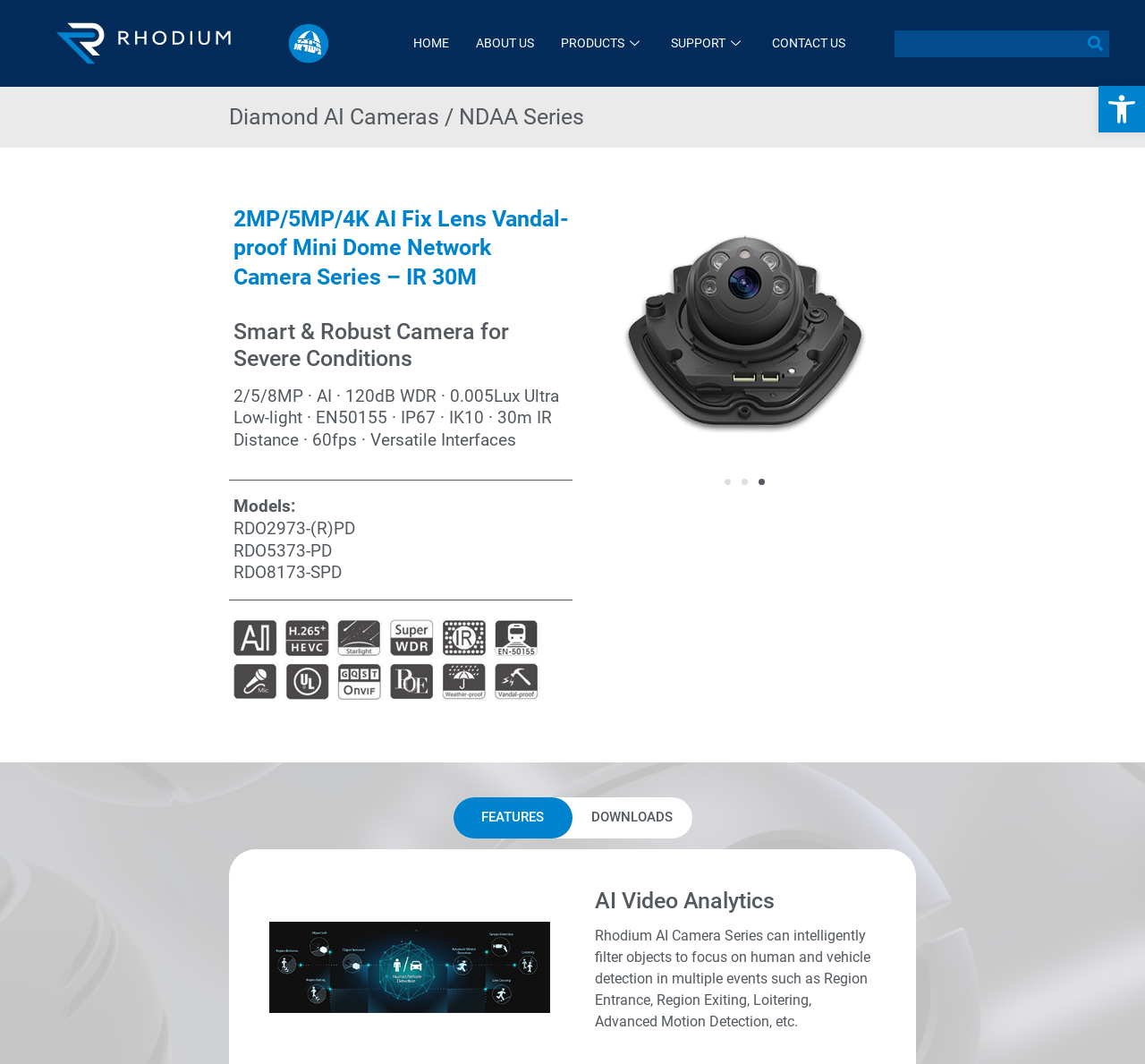Identify the bounding box coordinates of the part that should be clicked to carry out this instruction: "Search for something".

[0.781, 0.028, 0.969, 0.053]